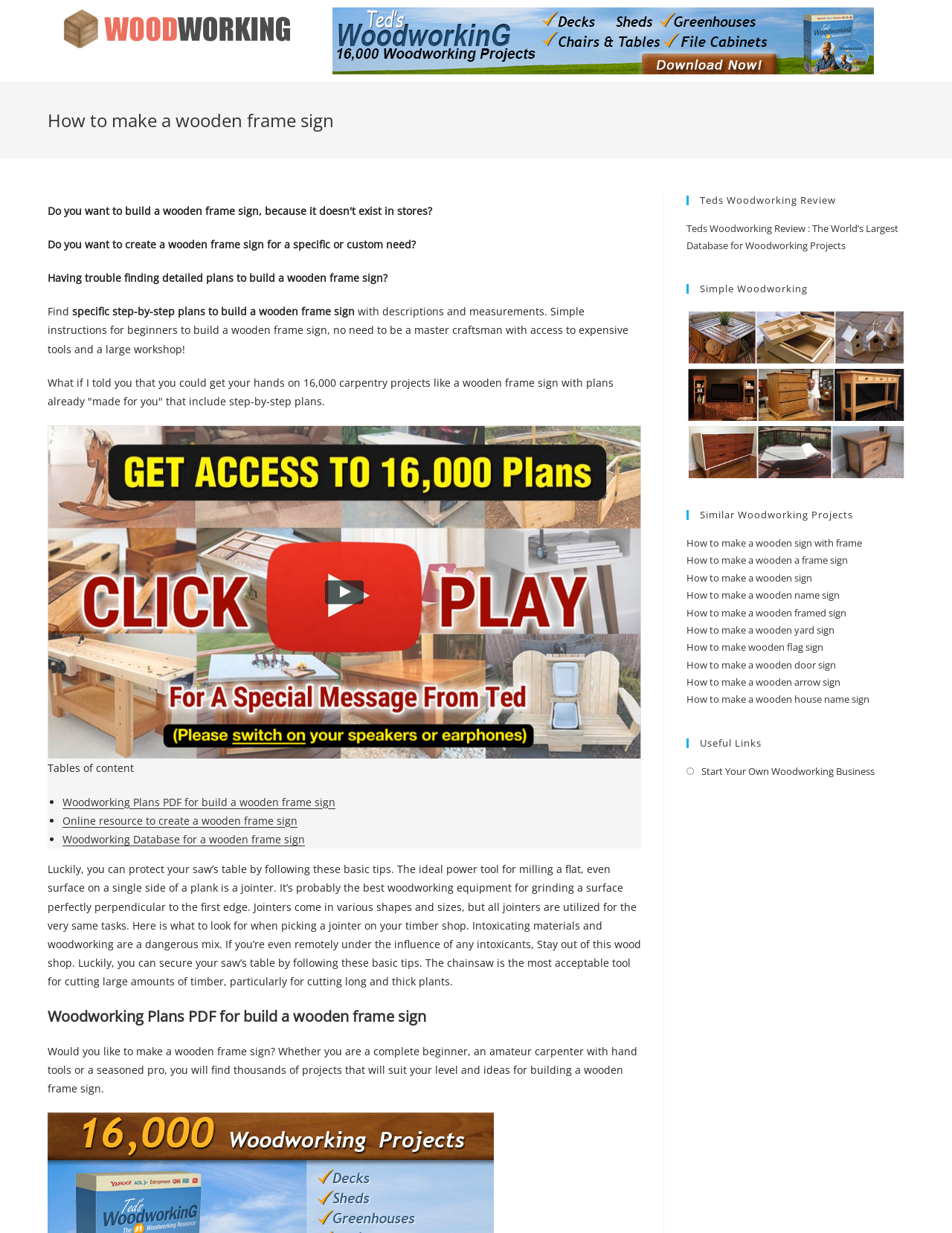Write an extensive caption that covers every aspect of the webpage.

This webpage is about making a wooden frame sign, with a focus on providing resources and plans for woodworking projects. At the top, there is a header with the title "How to make a wooden frame sign" and a brief introduction to the topic. Below the header, there is a section with several paragraphs of text that discuss the importance of having detailed plans for building a wooden frame sign and the benefits of using online resources.

To the right of the main content, there is a sidebar with several headings and links to related topics, including "Teds Woodworking Review", "Simple Woodworking", and "Similar Woodworking Projects". The sidebar also contains several links to other woodworking projects, such as making a wooden sign with a frame, a wooden A-frame sign, and a wooden yard sign.

In the main content area, there are several links to online resources, including "Woodworking Plans PDF for build a wooden frame sign" and "Online resource to create a wooden frame sign". There is also a section with a list of tips for protecting a saw's table and a brief discussion on the importance of staying sober while working with power tools.

At the bottom of the page, there is a section with a heading "Woodworking Plans PDF for build a wooden frame sign" and a brief introduction to the topic. Below this, there is a paragraph of text that discusses the benefits of using online resources for woodworking projects.

Throughout the page, there are several images and icons, including a woodworking logo at the top and several list markers in the form of bullets. The overall layout is organized and easy to navigate, with clear headings and concise text.